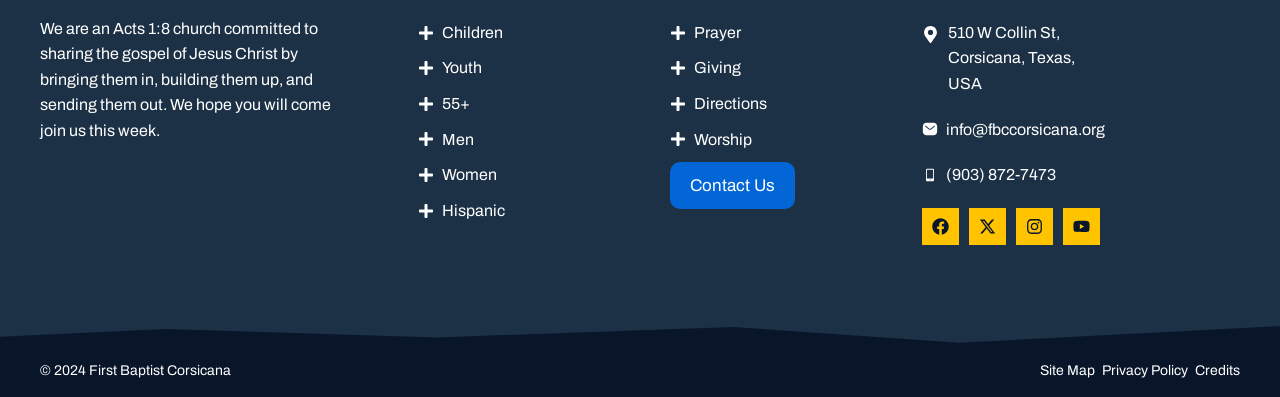What social media platforms can I follow the church on?
Please answer the question with a detailed and comprehensive explanation.

The social media platforms are listed as links at the bottom of the webpage, specifically 'Follow Us on Facebook', 'Follow Us on X', 'Follow Us on Instagram', and 'Follow Us on YouTube'.